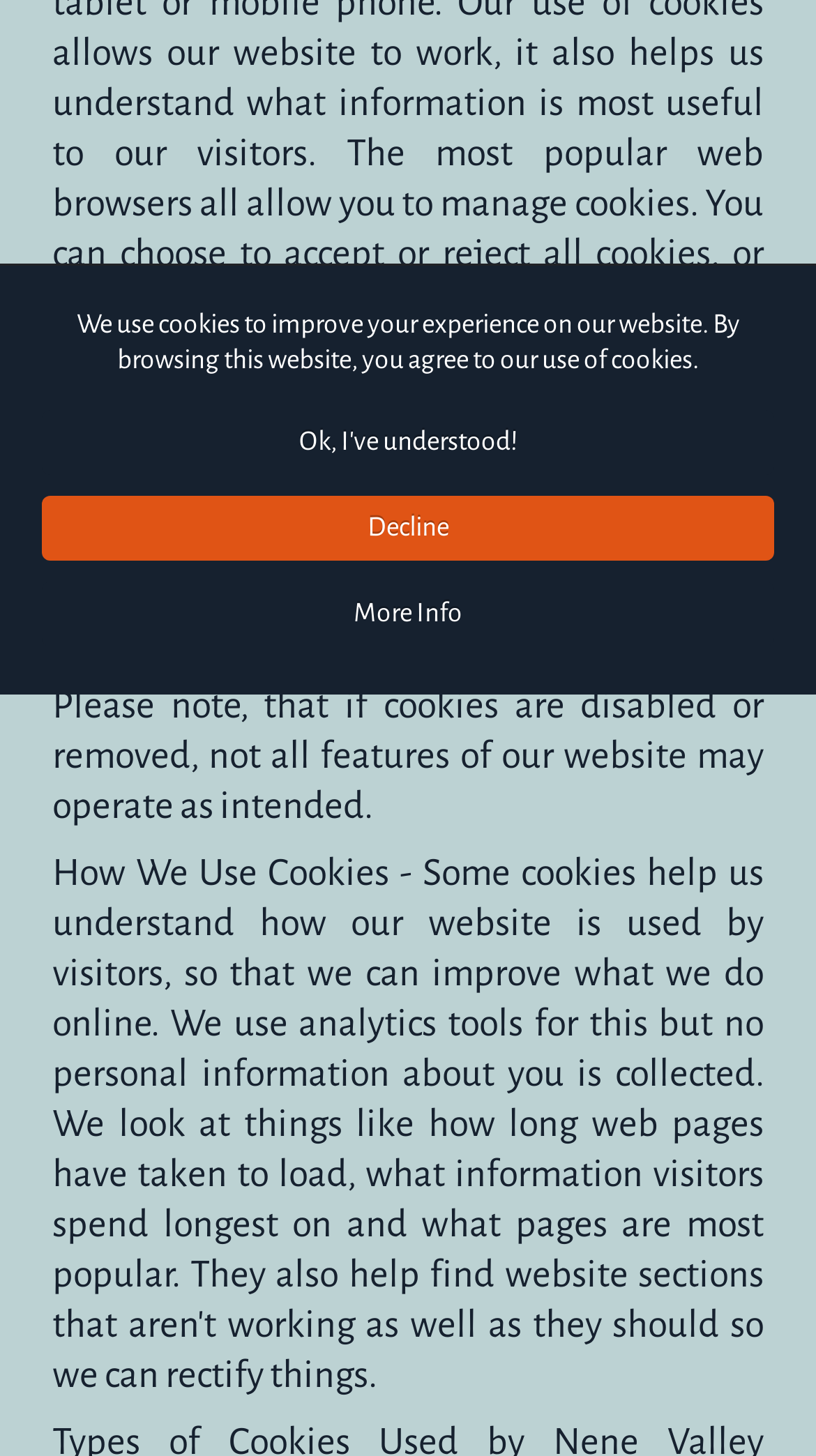Give the bounding box coordinates for the element described by: "Decline".

[0.051, 0.341, 0.949, 0.385]